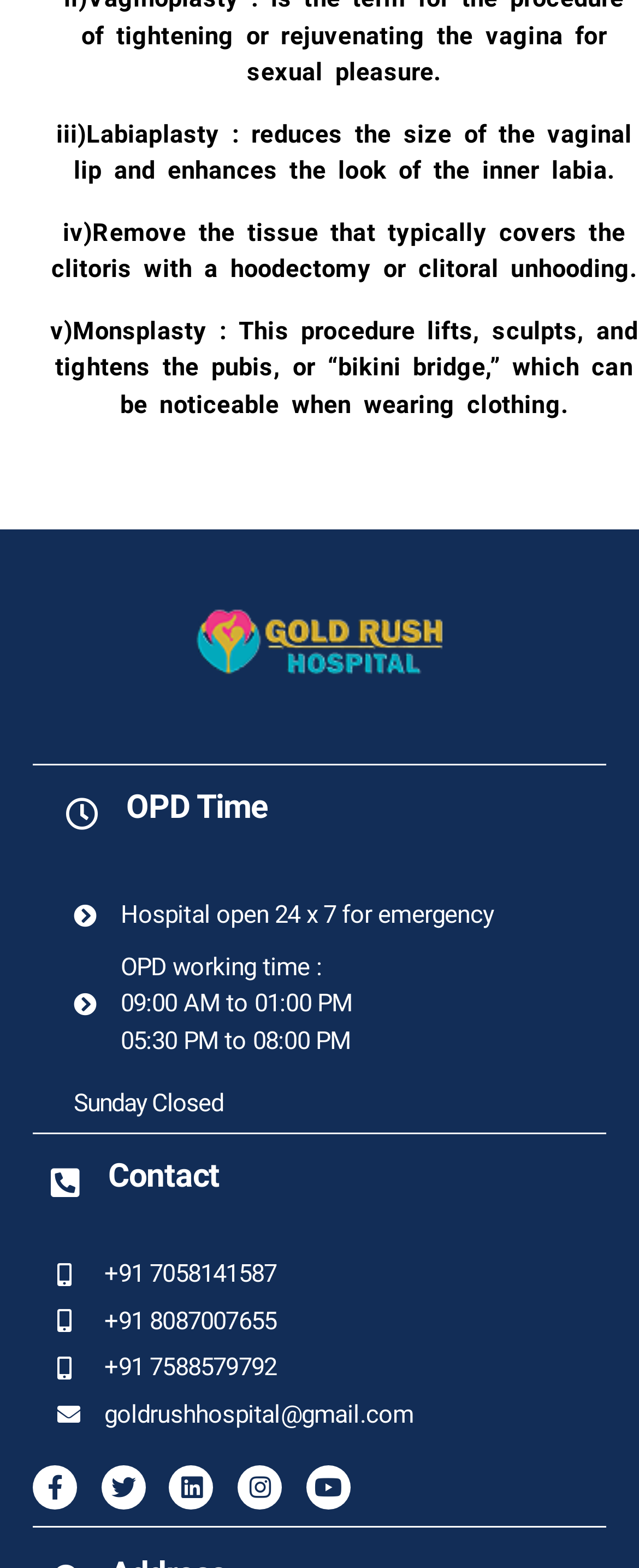Identify the bounding box for the element characterized by the following description: "Toggle Navigation".

None